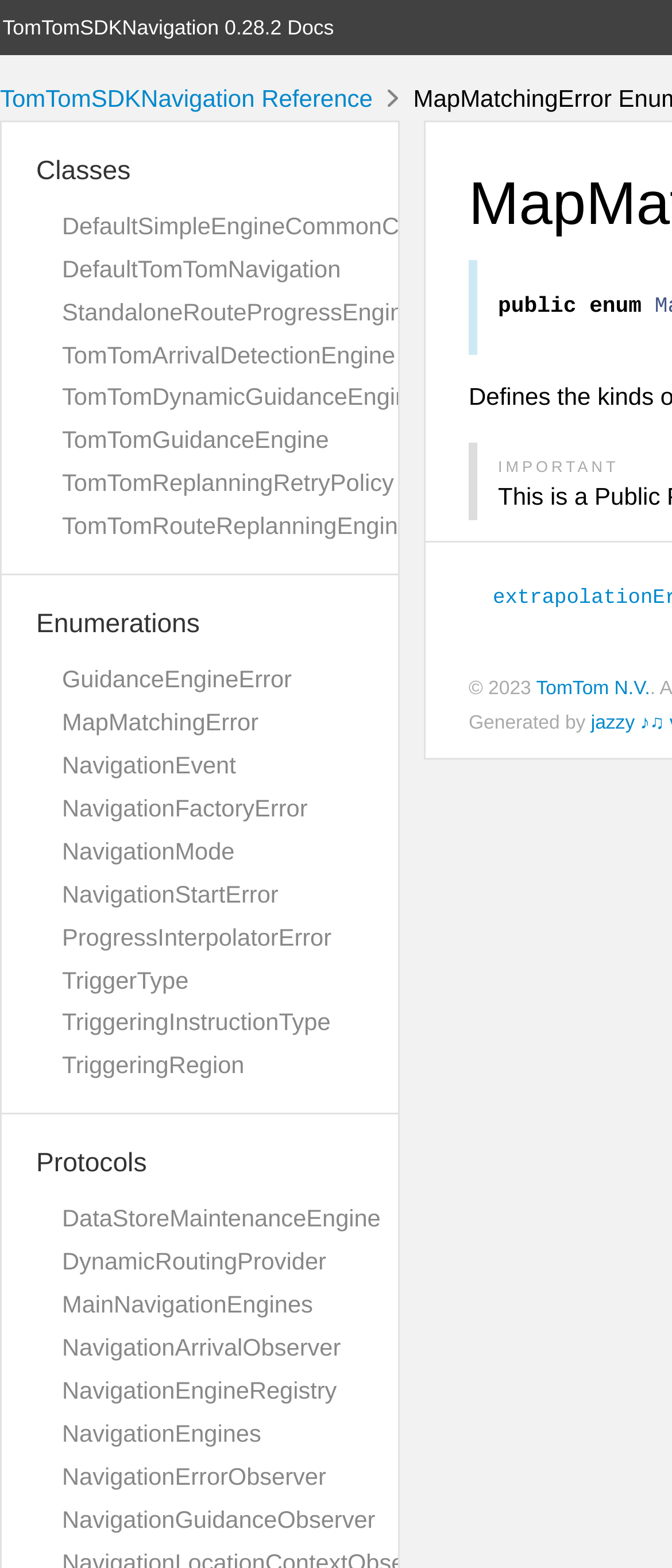Describe all the visual and textual components of the webpage comprehensively.

The webpage is a documentation reference page for the "MapMatchingError Enumeration" in the TomTomSDKNavigation library. At the top, there are three links: "TomTomSDKNavigation 0.28.2 Docs" on the left, "TomTomSDKNavigation Reference" in the center, and "Classes" on the right. Below these links, there are several sections of links, including "Classes", "Enumerations", and "Protocols". 

In the "Classes" section, there are eight links to different classes, including "DefaultSimpleEngineCommonCalculator" and "TomTomGuidanceEngine". In the "Enumerations" section, there are nine links to different enumerations, including "GuidanceEngineError" and "MapMatchingError", which is the main topic of this page. In the "Protocols" section, there are eight links to different protocols, including "DataStoreMaintenanceEngine" and "NavigationEngines".

On the right side of the page, there are three static text elements: "public" and "enum" are located near the top, and "IMPORTANT" is located below them. At the bottom of the page, there is a copyright notice "© 2023" and a link to "TomTom N.V." with the text "Generated by" next to it.